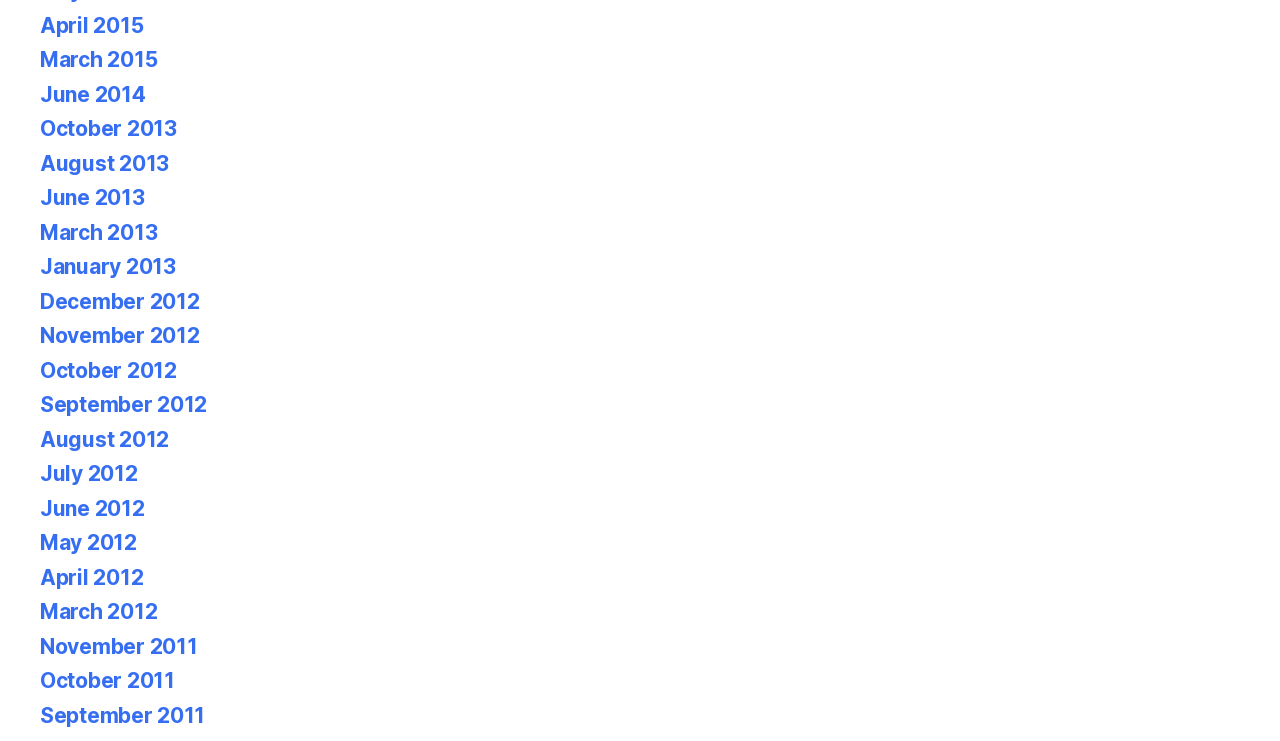Find the bounding box coordinates of the area that needs to be clicked in order to achieve the following instruction: "view October 2011". The coordinates should be specified as four float numbers between 0 and 1, i.e., [left, top, right, bottom].

[0.031, 0.902, 0.137, 0.935]